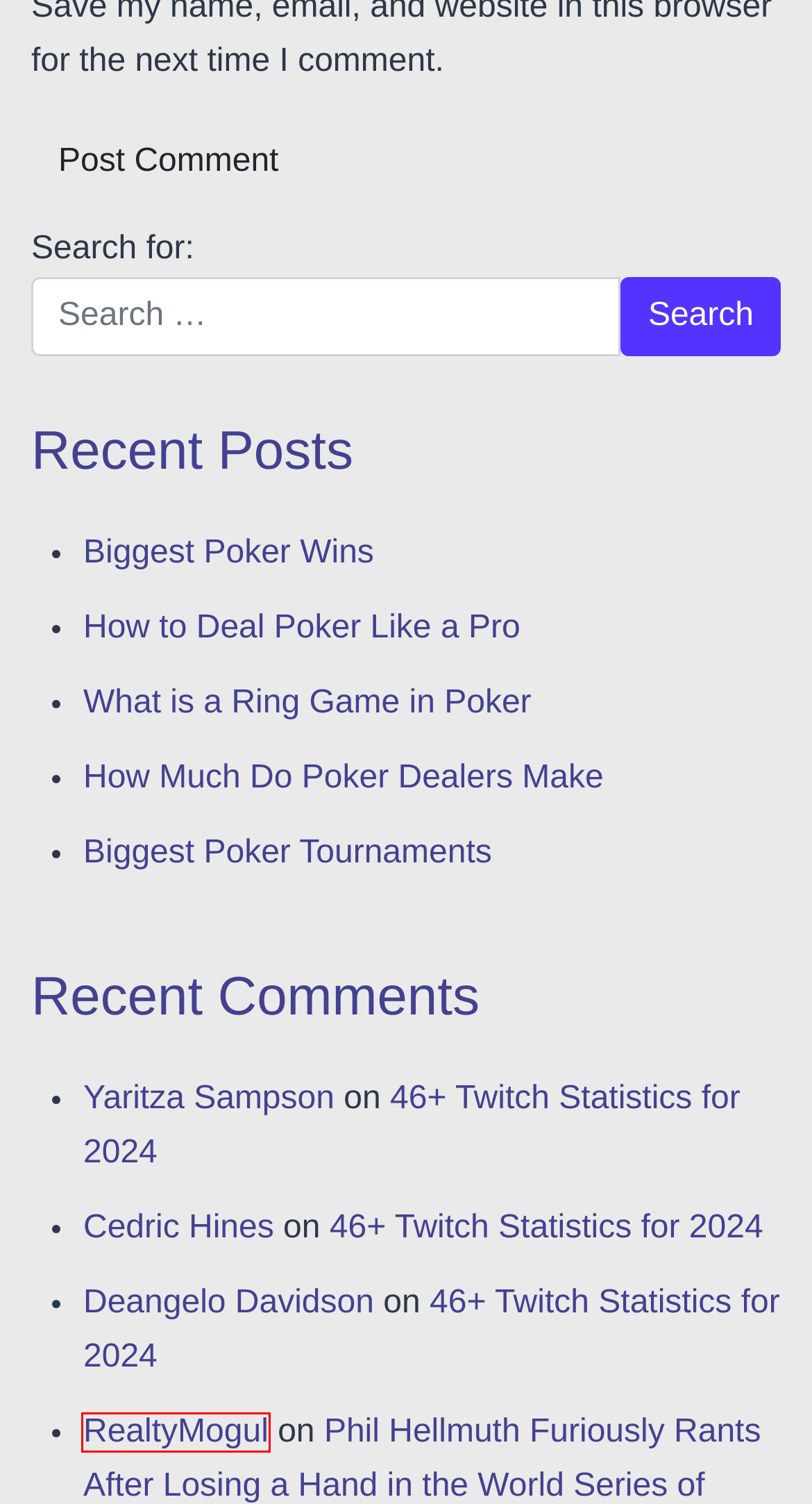You are given a screenshot of a webpage with a red rectangle bounding box. Choose the best webpage description that matches the new webpage after clicking the element in the bounding box. Here are the candidates:
A. How to Deal Poker Like a Pro
B. Biggest Poker Wins
C. ลด 83% คูปอง RealtyMogul & รหัสบัตรกำนัล
D. How Much Do Poker Dealers Make
E. Biggest Poker Tournaments
F. What is a Ring Game in Poker
G. 46+ Twitch Statistics for 2024
H. اخبار في كل المجالات العملات الرقمية الهواتف الذكية الذكاء الاصطناعي والربح من الانترنت | Yellow

C